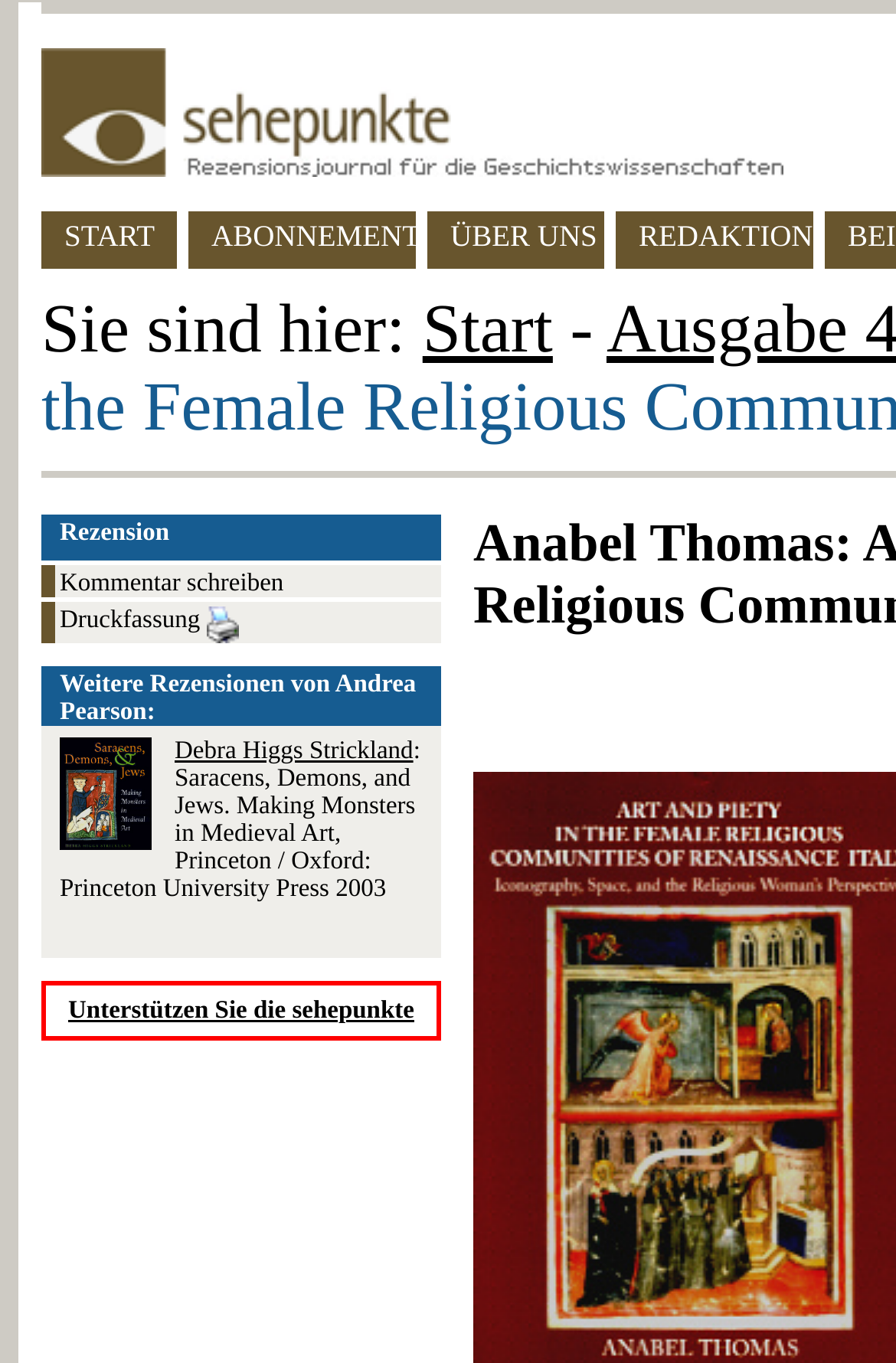What is the text of the link below the 'Druckfassung Drucken' link?
Identify the answer in the screenshot and reply with a single word or phrase.

Weitere Rezensionen von Andrea Pearson: